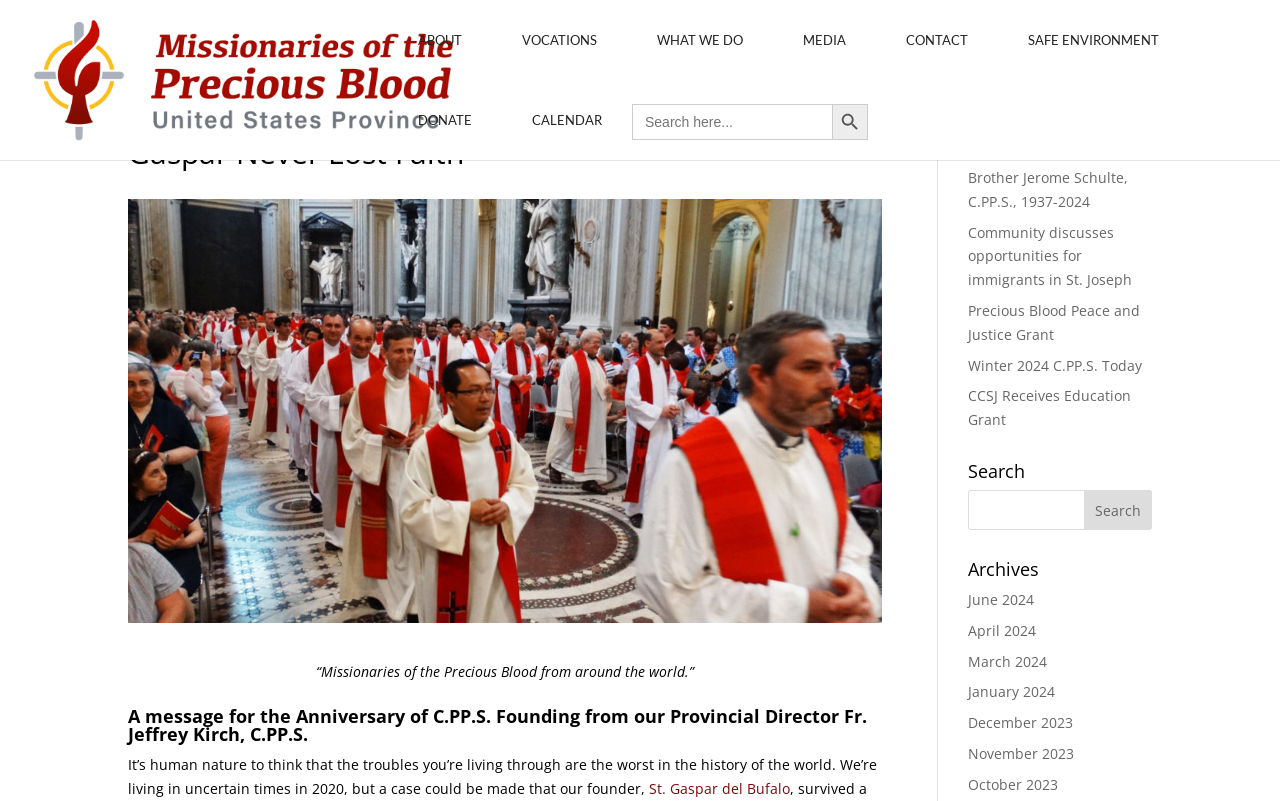Please mark the clickable region by giving the bounding box coordinates needed to complete this instruction: "Search for something".

[0.494, 0.129, 0.678, 0.174]